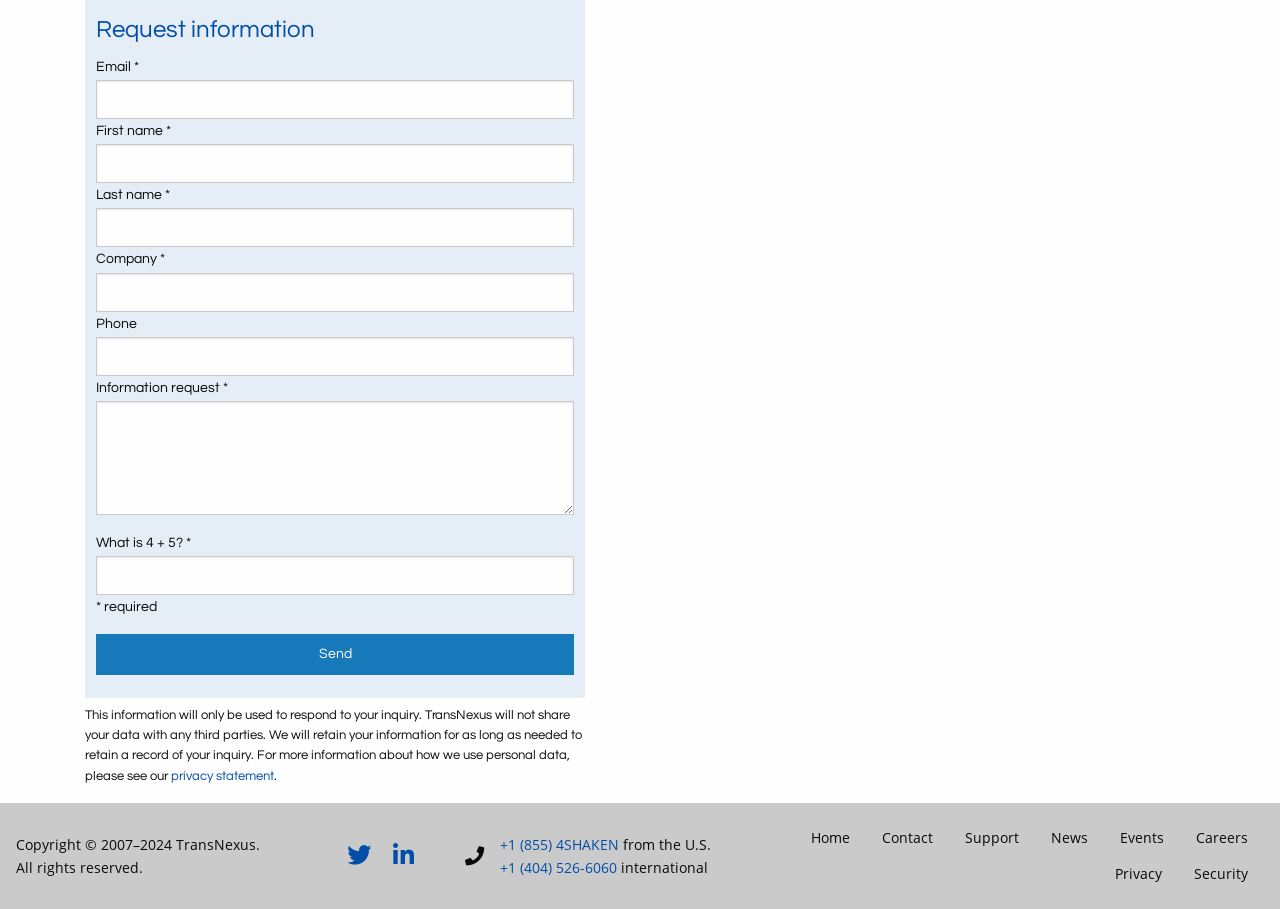What is the math problem to solve?
Can you provide an in-depth and detailed response to the question?

The webpage has a textbox with a label 'What is 4 + 5? *', indicating that the user needs to solve this math problem to submit the information request.